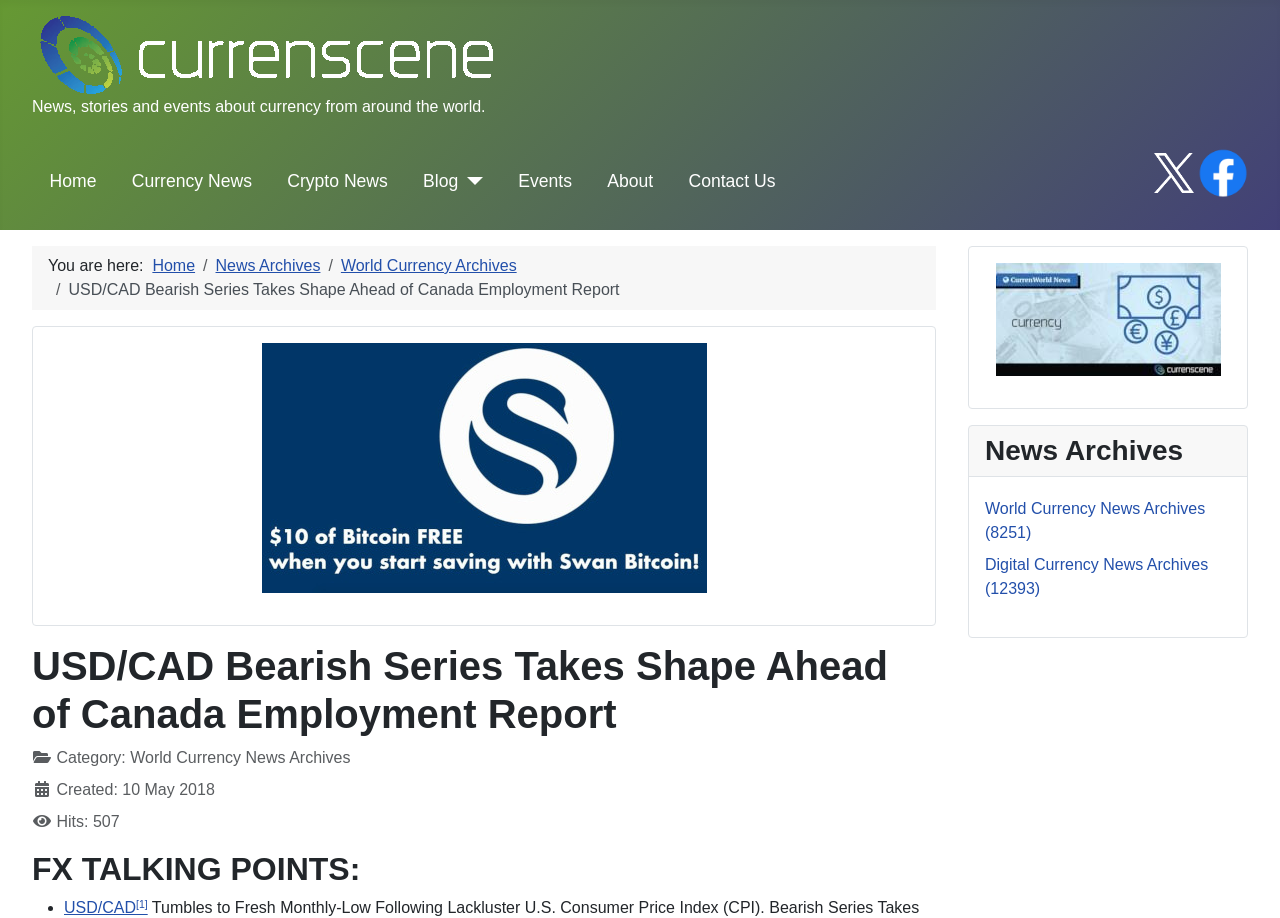Can you find the bounding box coordinates for the element to click on to achieve the instruction: "Click the 'Log in to Pure' link"?

None